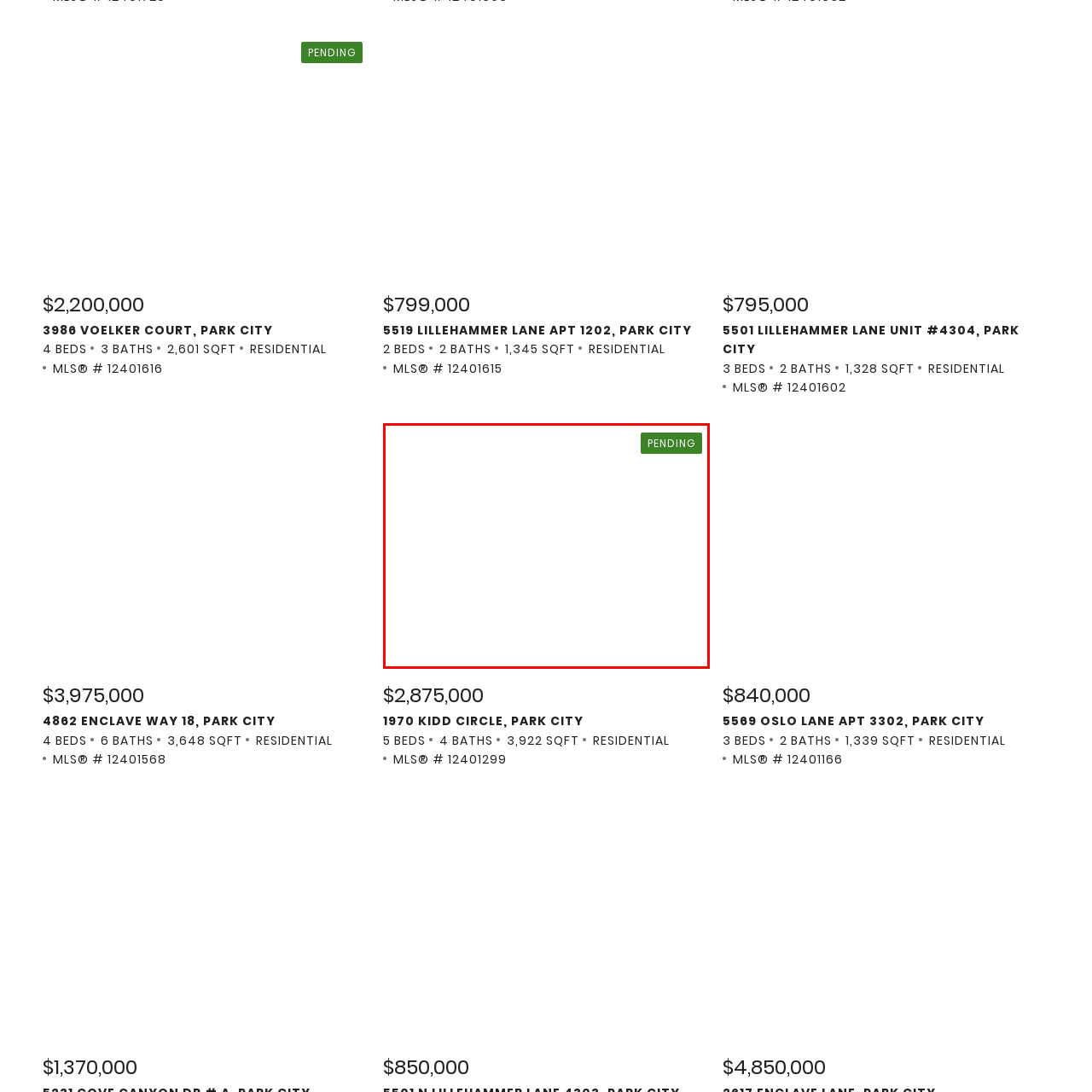Elaborate on the visual content inside the red-framed section with detailed information.

The image showcases a residential property located at 1970 Kidd Circle in Park City, with a listing price of $2,875,000. This spacious home features 5 bedrooms and 4 bathrooms, providing ample living space across 3,922 square feet. The property is currently marked as "PENDING," indicating that an offer has been accepted but the sale has not yet been finalized. The listing also includes details about its residential status and an MLS number, #12401299. The overall aesthetic of the image remains simple, focusing on essential real estate information while highlighting the property's availability status.